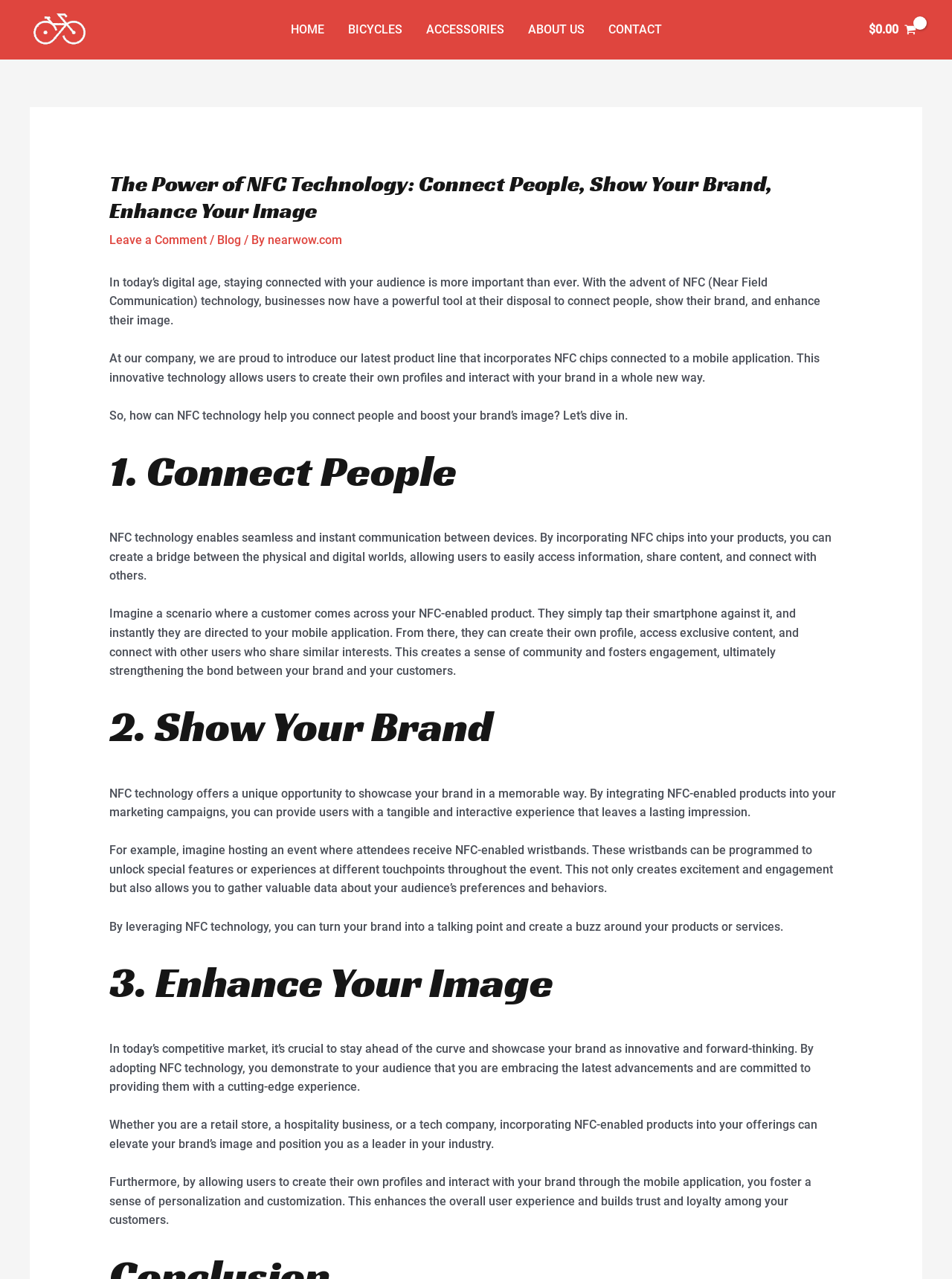Identify the coordinates of the bounding box for the element that must be clicked to accomplish the instruction: "Click on CONTACT".

[0.626, 0.003, 0.707, 0.044]